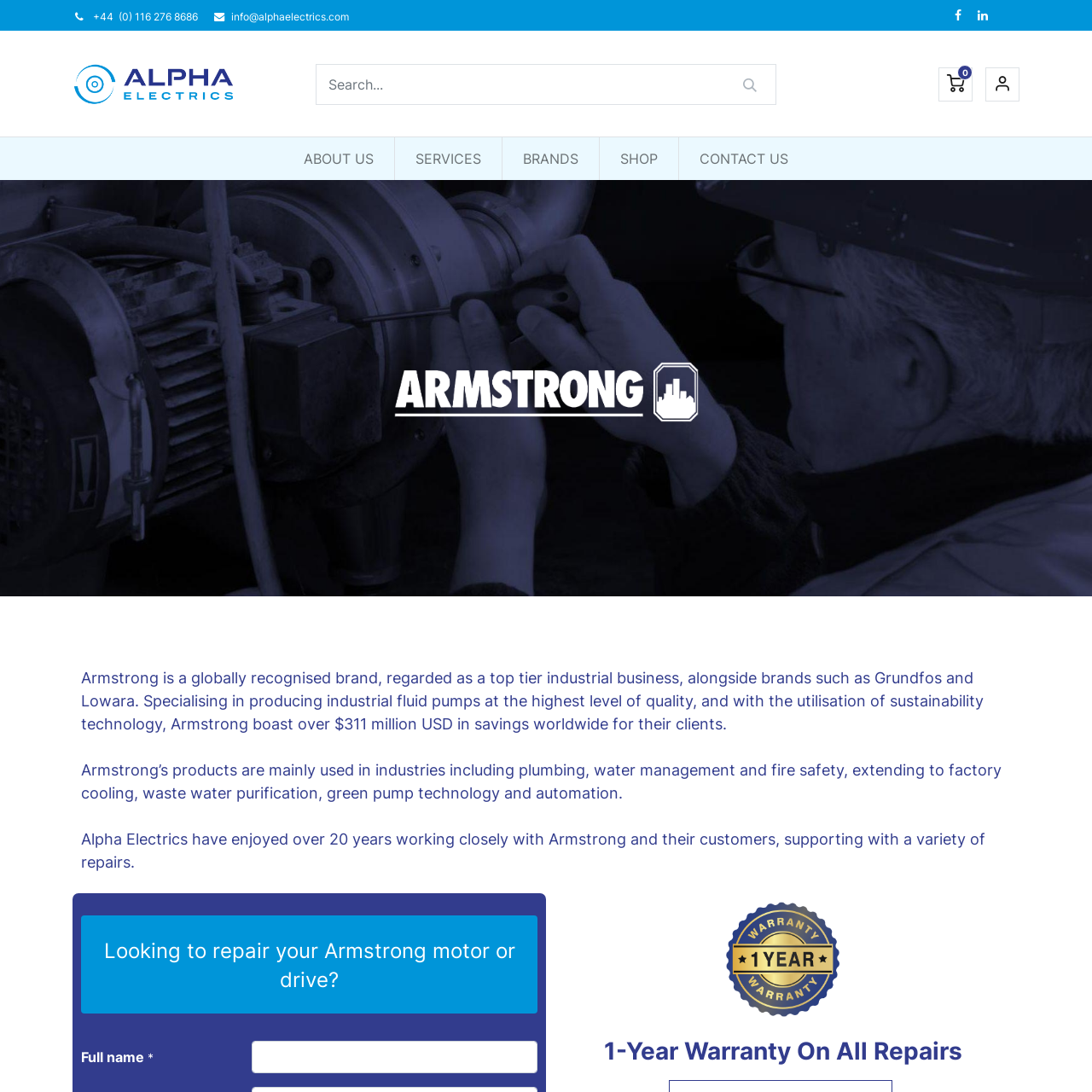Refer to the image and provide a thorough answer to this question:
What brands does Alpha Electrics work with?

I found the brand information by reading the text on the webpage. It says that Alpha Electrics has worked with Armstrong for over 20 years, and that Armstrong is a globally recognised brand.